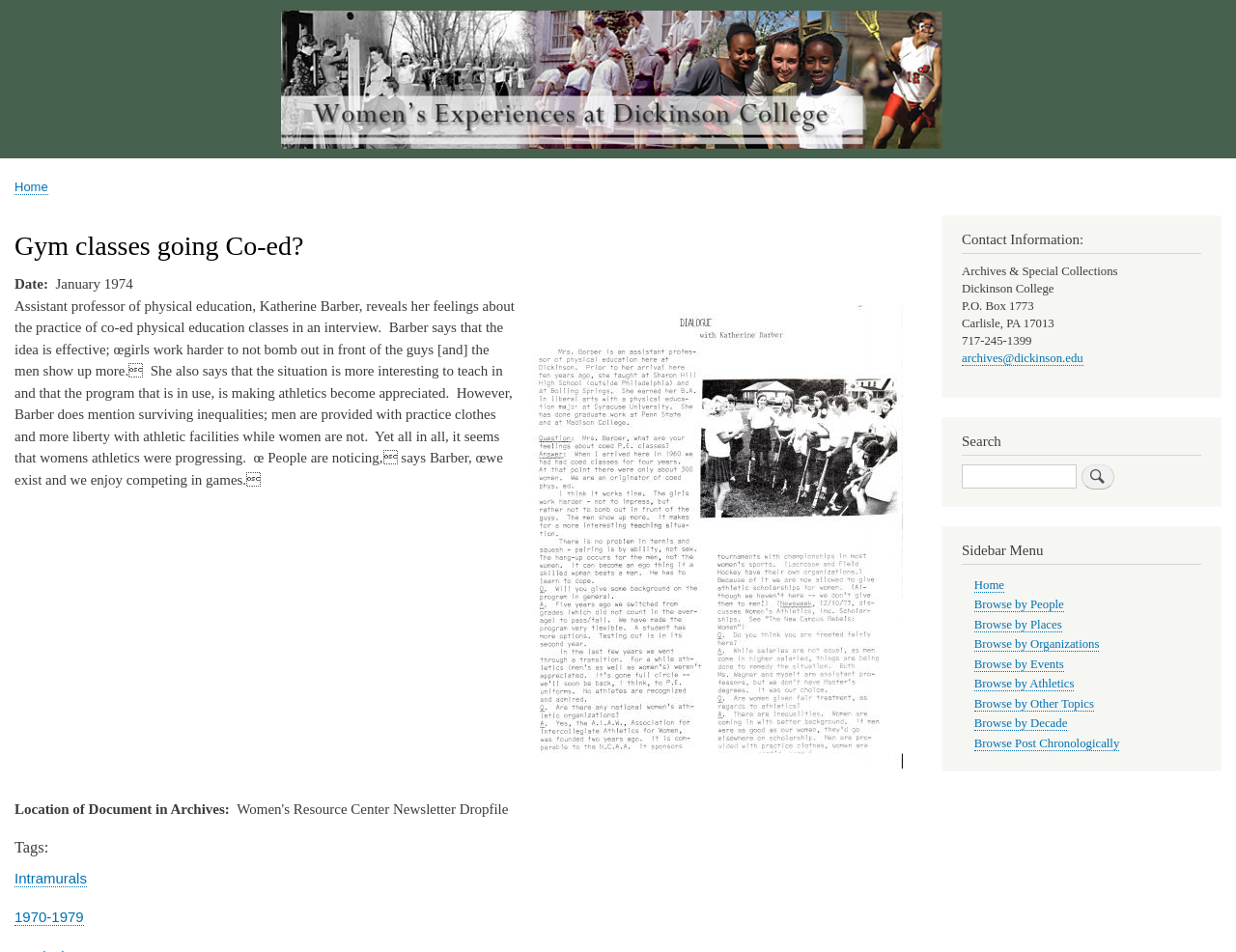Explain the webpage in detail, including its primary components.

The webpage is about an article titled "Gym classes going Co-ed? | Women's Experiences at Dickinson College" and features a main content area with a heading and a descriptive text. At the top of the page, there is a link to "Skip to main content" and a navigation menu with a "Home" link and a breadcrumb navigation. 

Below the navigation menu, the main content area begins with a heading "Gym classes going Co-ed?" followed by a date "January 1974" and a button with an image related to the article. The main content text describes an interview with Assistant Professor Katherine Barber, who shares her thoughts on co-ed physical education classes, mentioning both positive and negative aspects of the practice.

To the right of the main content area, there is a complementary section with contact information, including the address, phone number, and email of the Archives & Special Collections at Dickinson College.

At the bottom of the page, there is a search bar with a heading "Search" and a sidebar menu with links to various categories, such as "Browse by People", "Browse by Places", and "Browse by Decade".